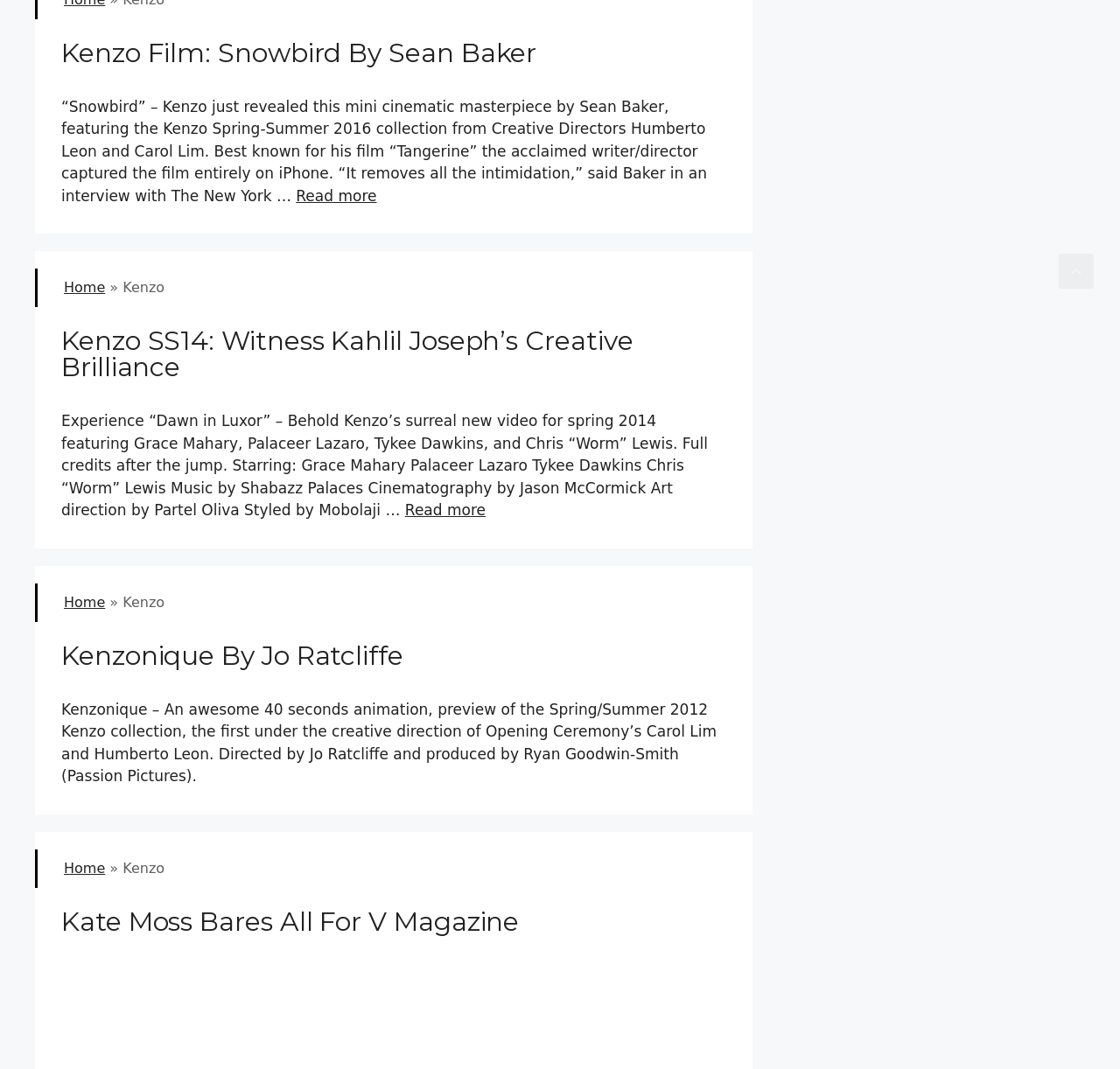Look at the image and answer the question in detail:
What is the name of the magazine Kate Moss is featured in?

The fourth article's heading mentions 'Kate Moss Bares All For V Magazine', indicating that V Magazine is the publication featuring Kate Moss.